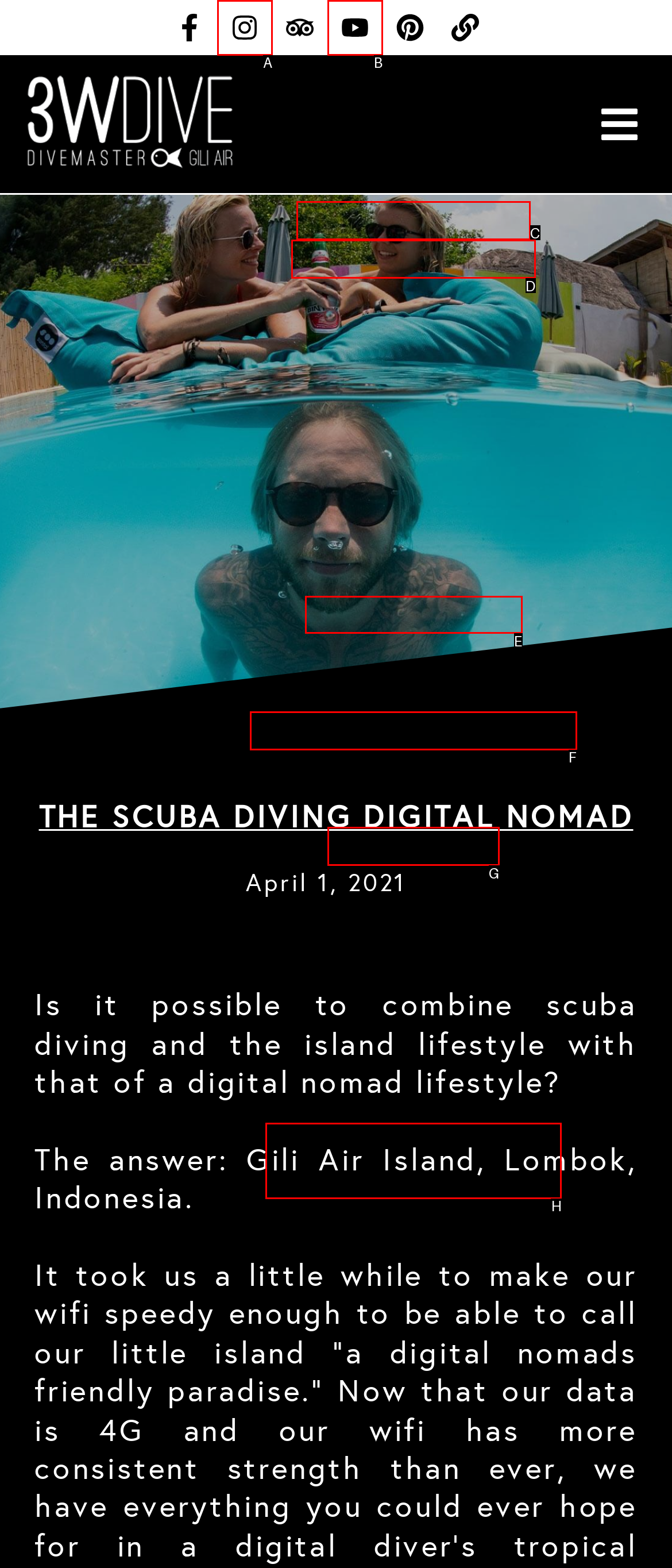Select the letter of the UI element that matches this task: Learn about Gili Air Island
Provide the answer as the letter of the correct choice.

E